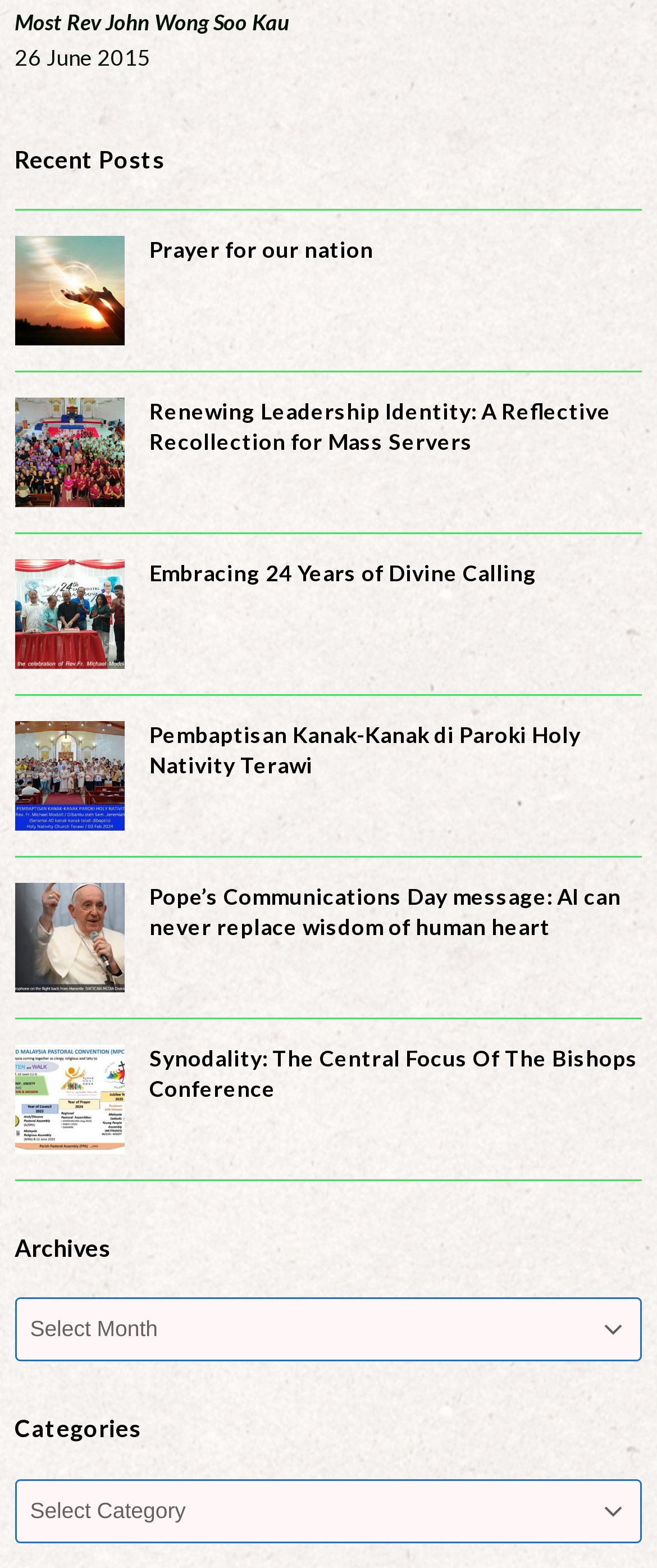Please identify the bounding box coordinates of the area I need to click to accomplish the following instruction: "read 'Prayer for our nation'".

[0.023, 0.151, 0.977, 0.22]